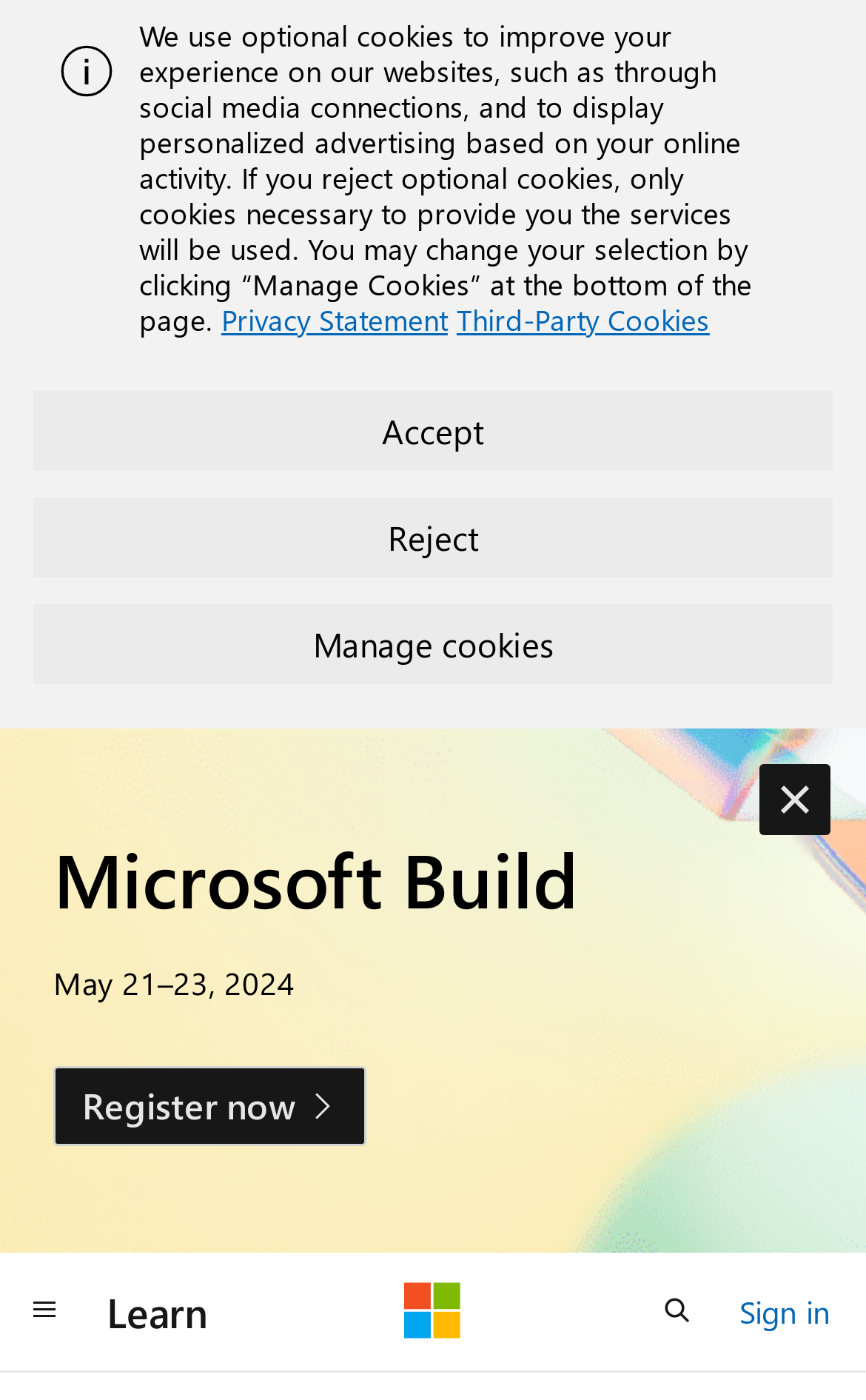Determine the bounding box coordinates of the clickable element to complete this instruction: "dismiss the alert". Provide the coordinates in the format of four float numbers between 0 and 1, [left, top, right, bottom].

[0.877, 0.546, 0.959, 0.597]